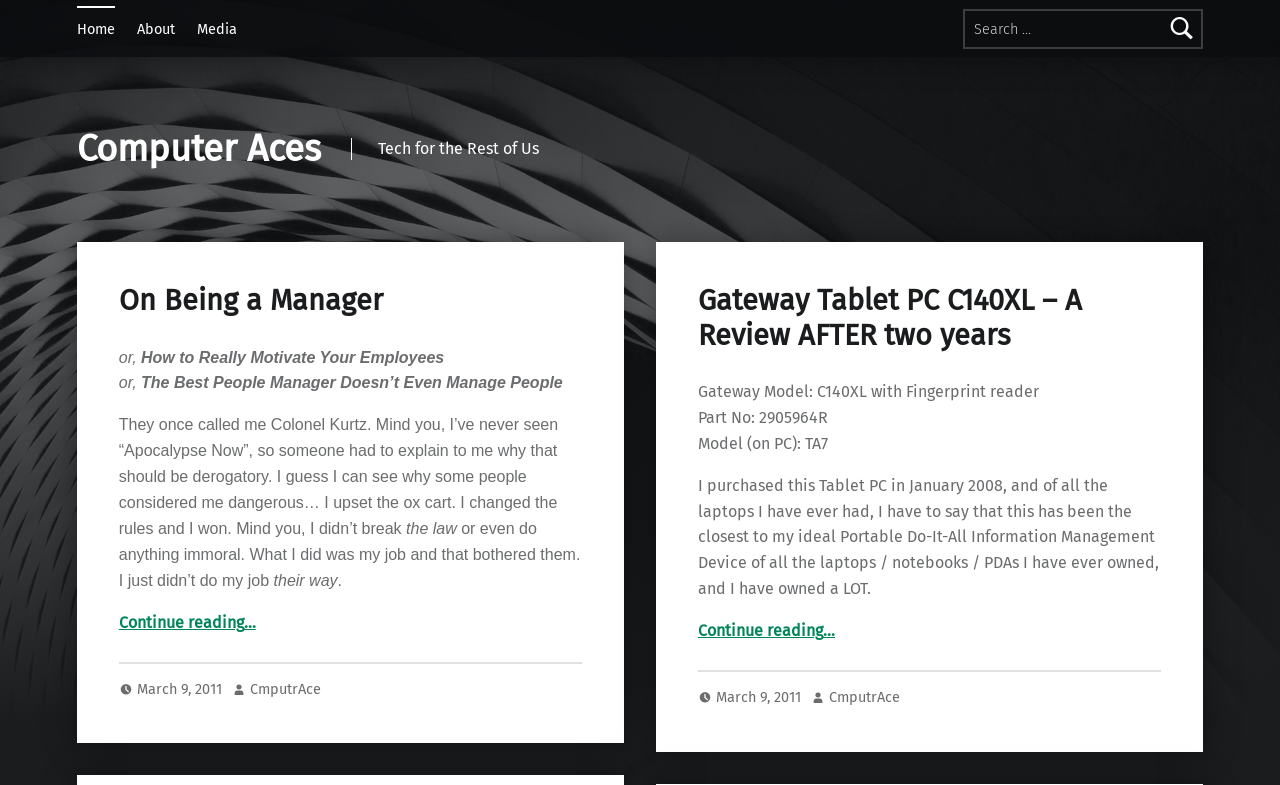What is the model number of the Gateway Tablet PC reviewed in the second article?
Based on the image, respond with a single word or phrase.

2905964R